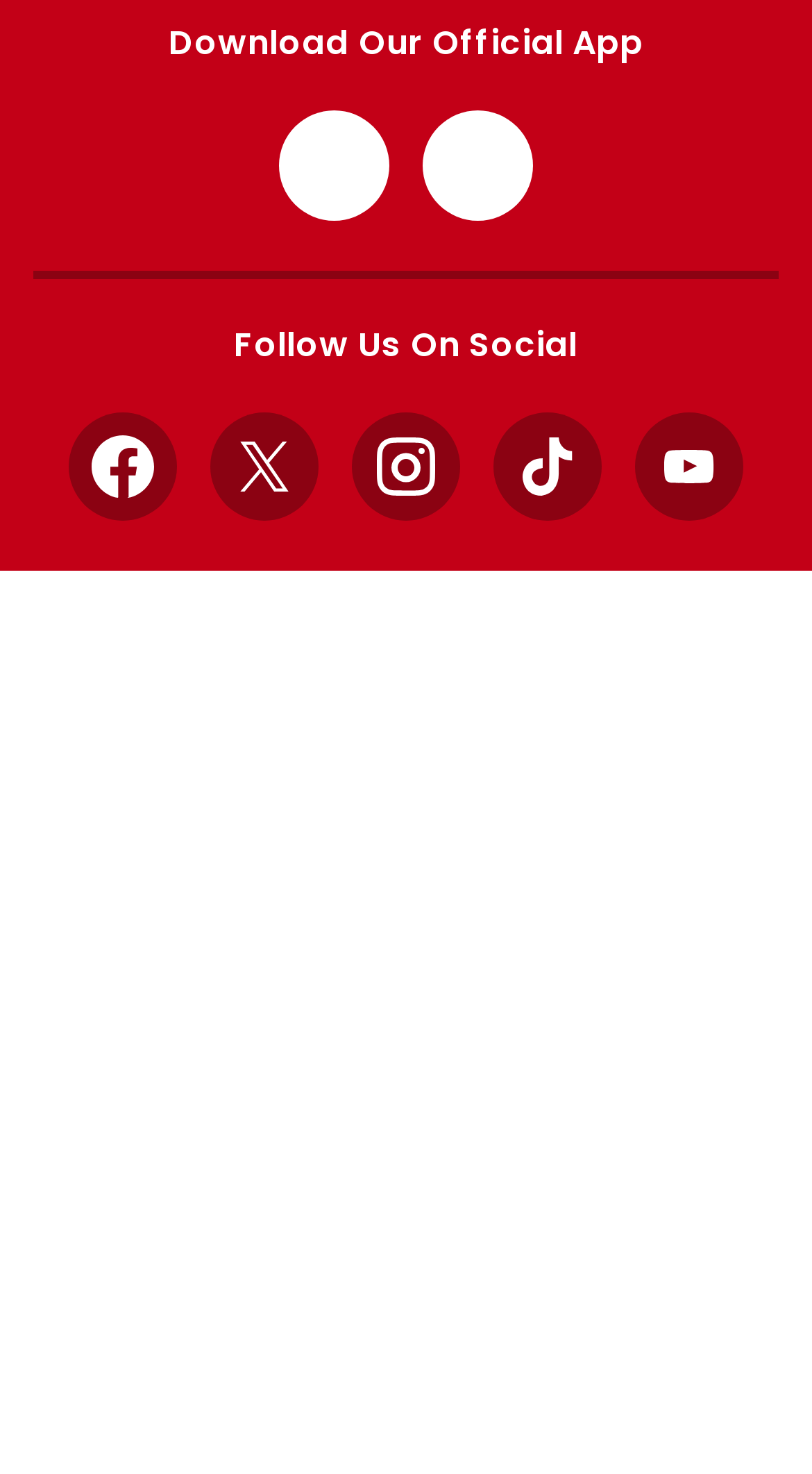Use a single word or phrase to answer the question:
How many links are there under 'Download Our Official App'?

2